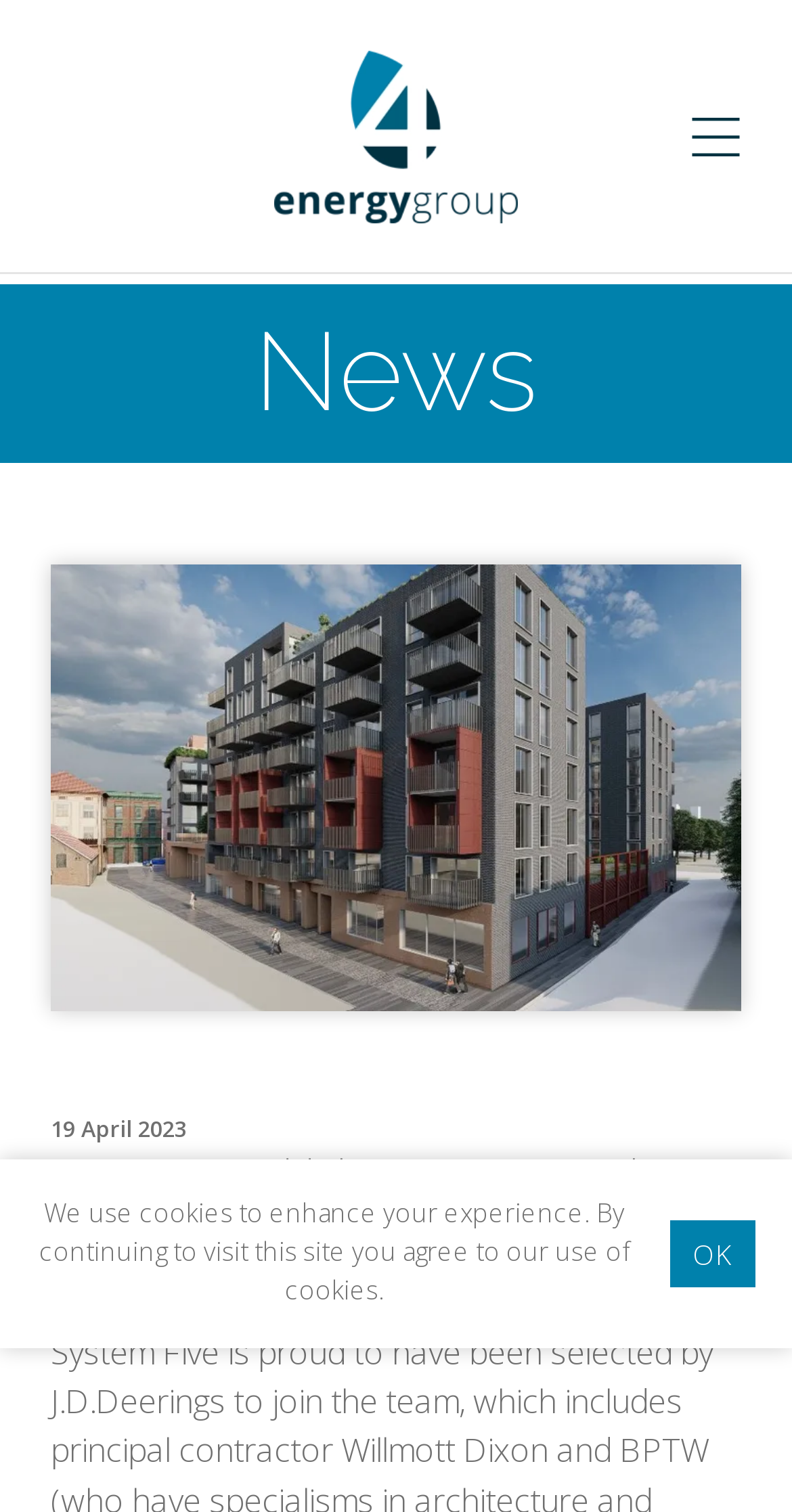Identify the bounding box coordinates for the UI element that matches this description: "ESG".

[0.327, 0.332, 0.673, 0.397]